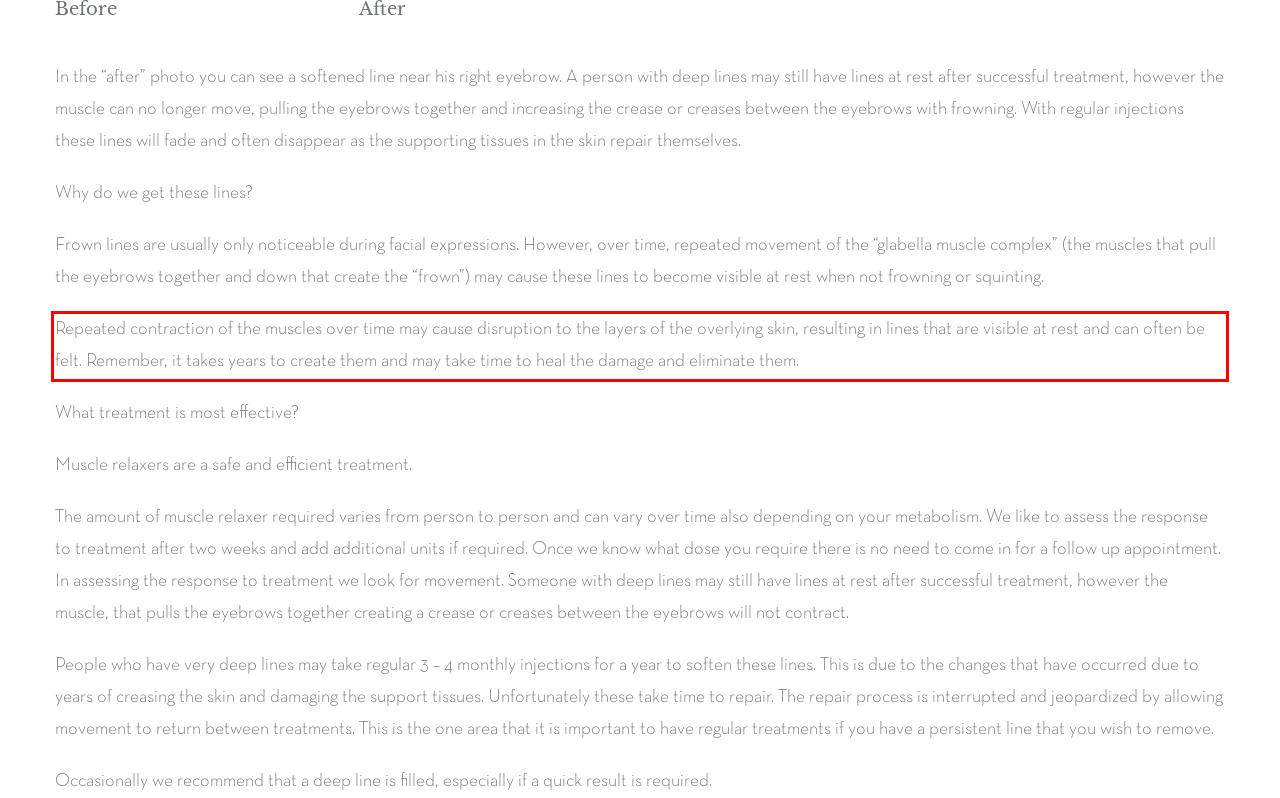There is a UI element on the webpage screenshot marked by a red bounding box. Extract and generate the text content from within this red box.

Repeated contraction of the muscles over time may cause disruption to the layers of the overlying skin, resulting in lines that are visible at rest and can often be felt. Remember, it takes years to create them and may take time to heal the damage and eliminate them.